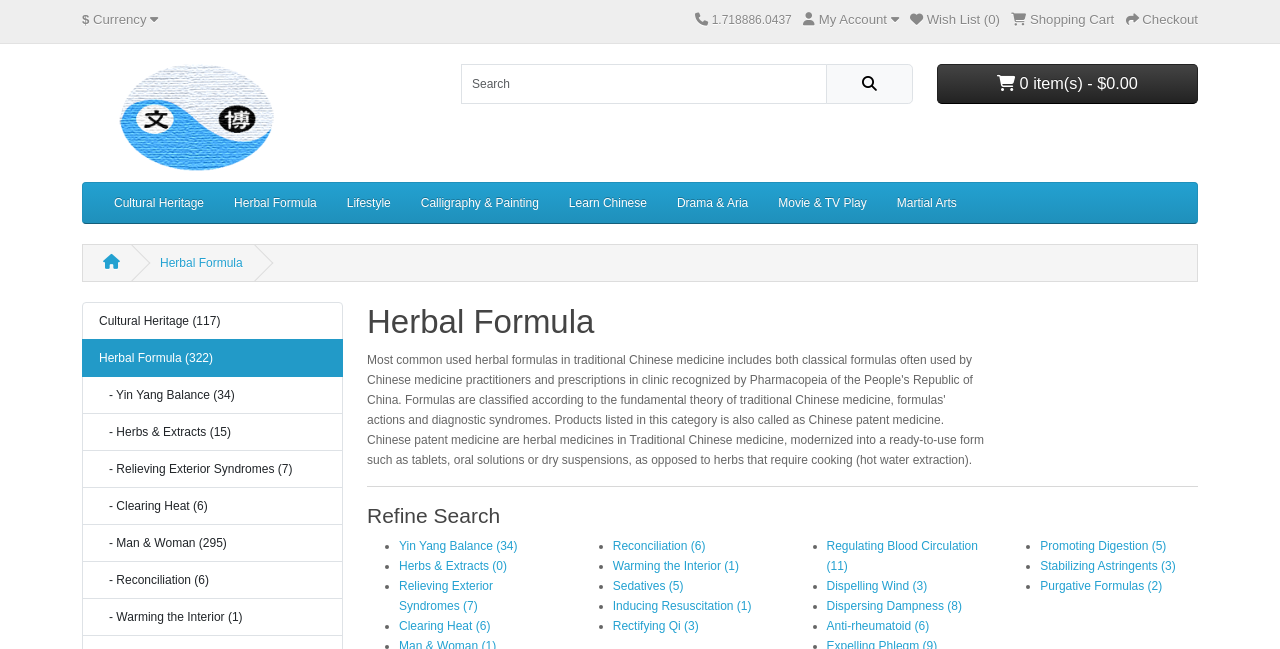How many search results are there for 'Yin Yang Balance'?
Based on the image content, provide your answer in one word or a short phrase.

34